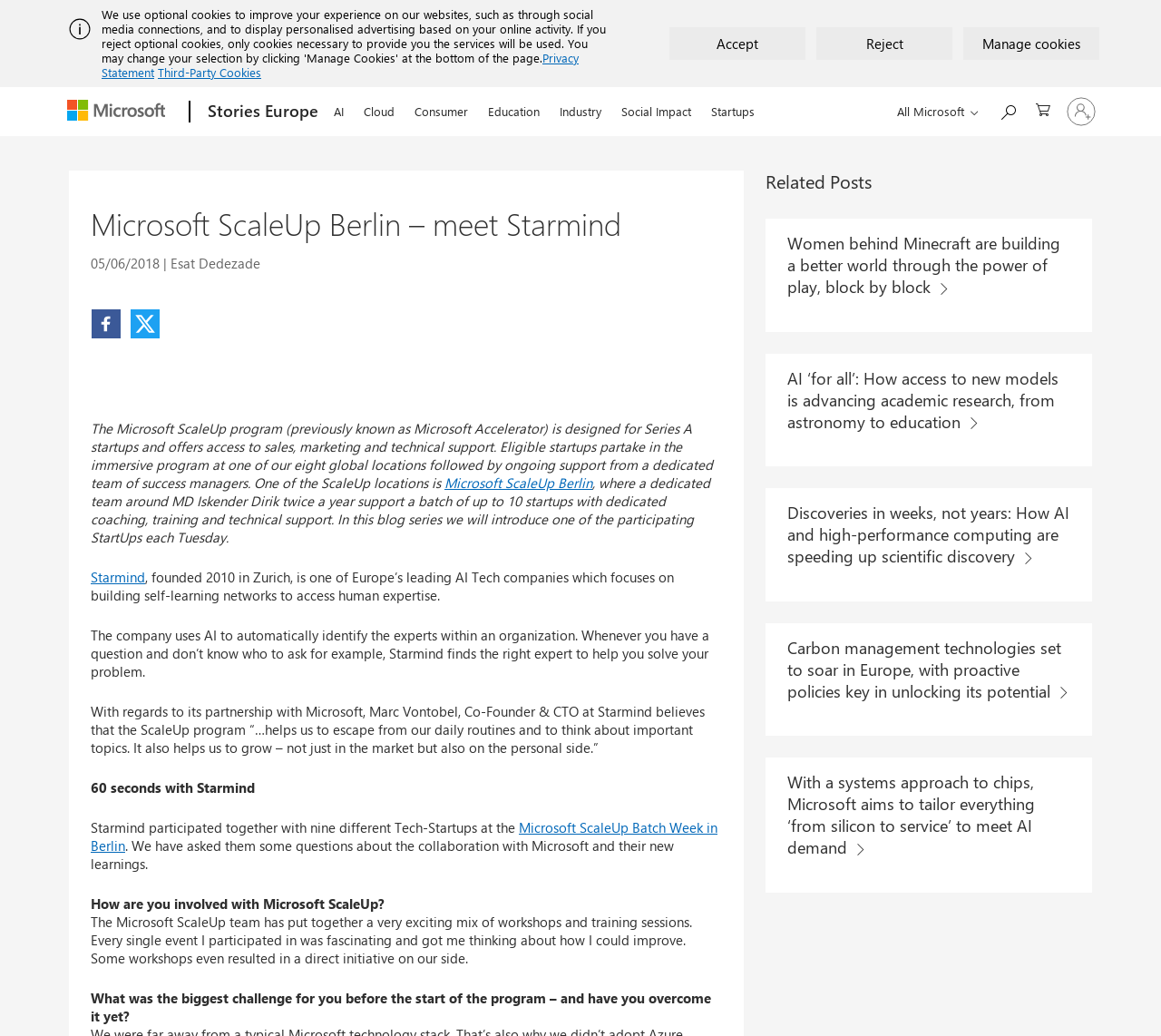Indicate the bounding box coordinates of the clickable region to achieve the following instruction: "Share on Facebook."

[0.079, 0.299, 0.104, 0.327]